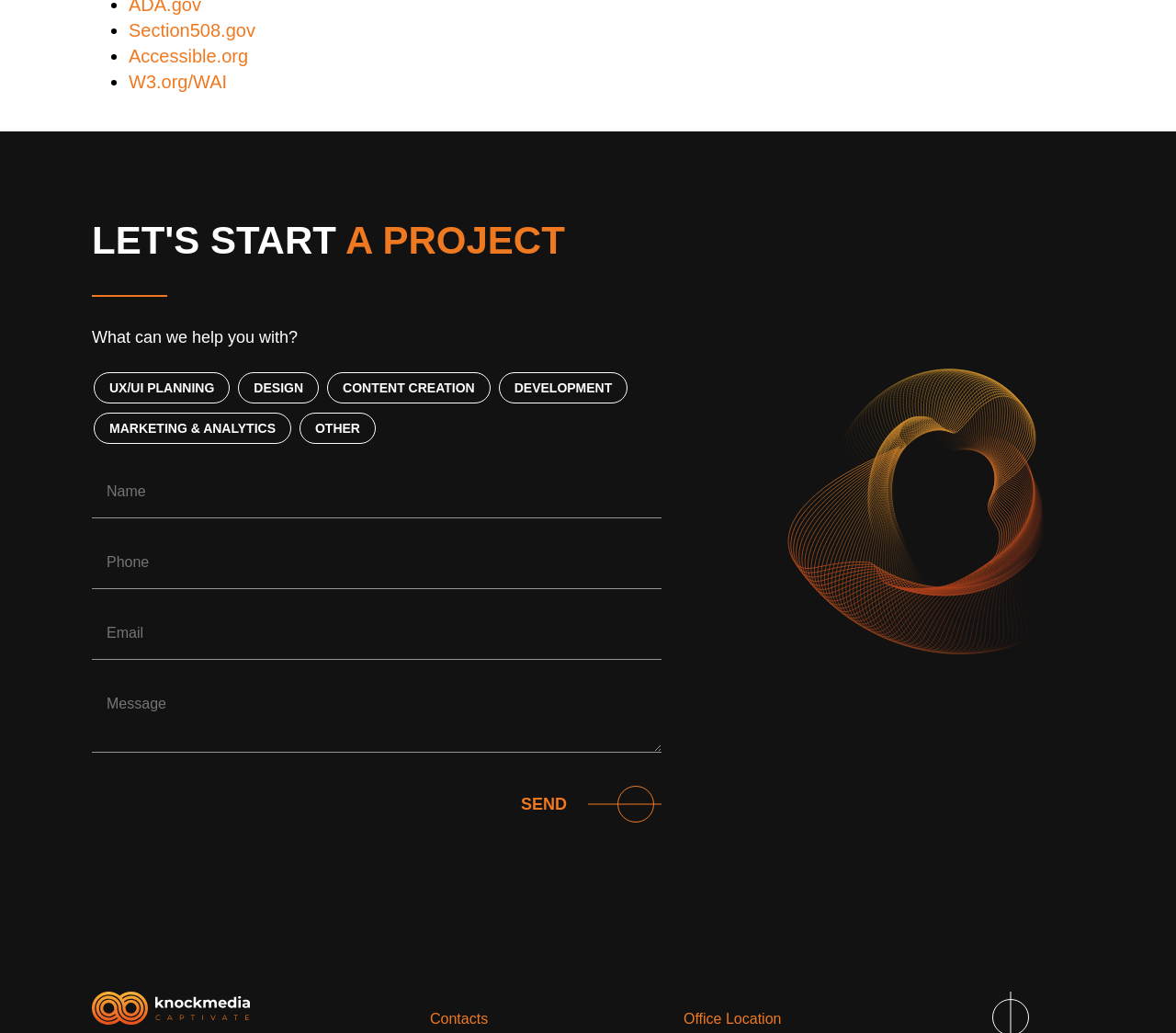Please identify the bounding box coordinates of the clickable area that will allow you to execute the instruction: "Click the 'Send' button".

[0.406, 0.746, 0.562, 0.81]